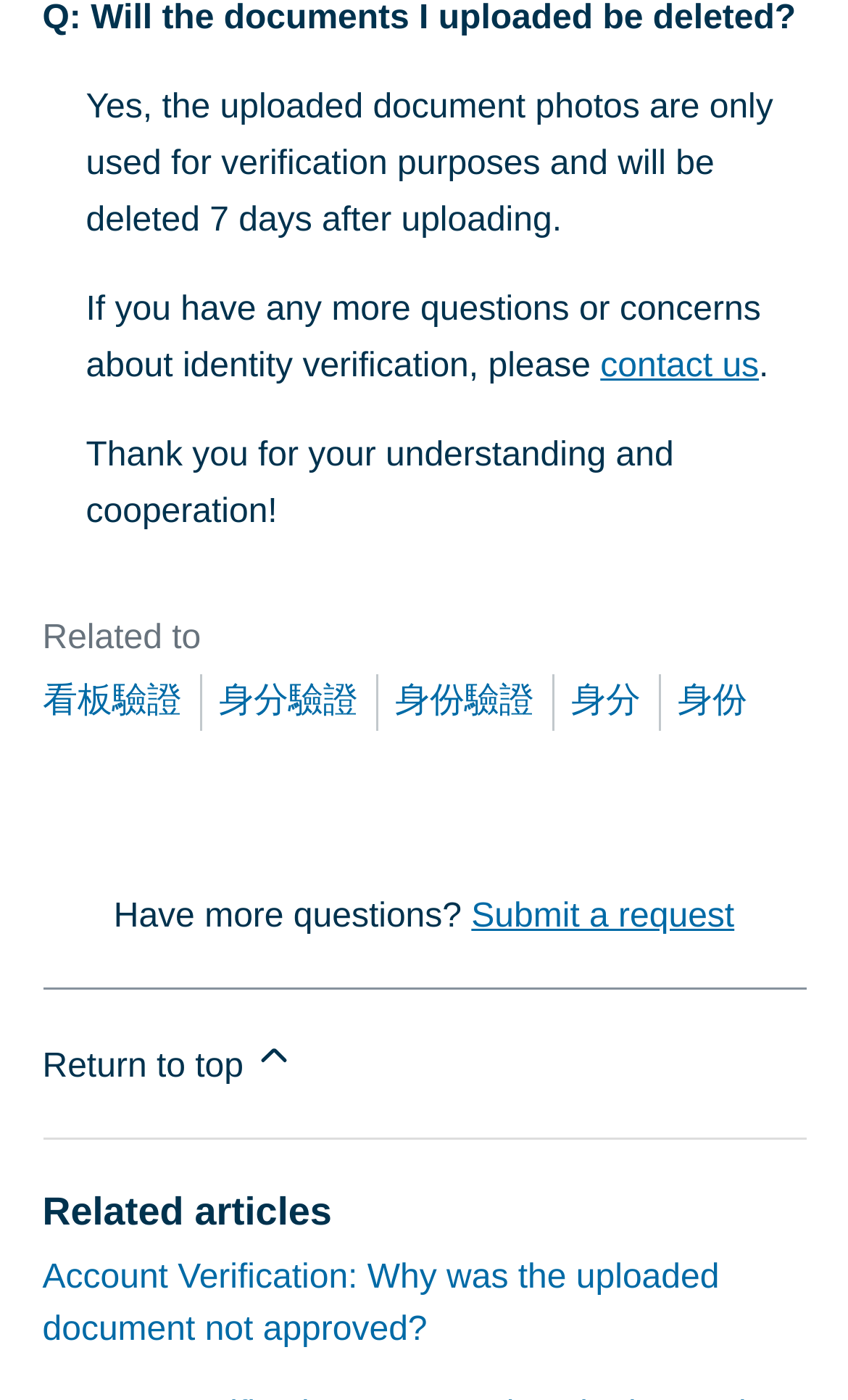Pinpoint the bounding box coordinates of the area that must be clicked to complete this instruction: "return to top".

[0.05, 0.706, 0.95, 0.812]